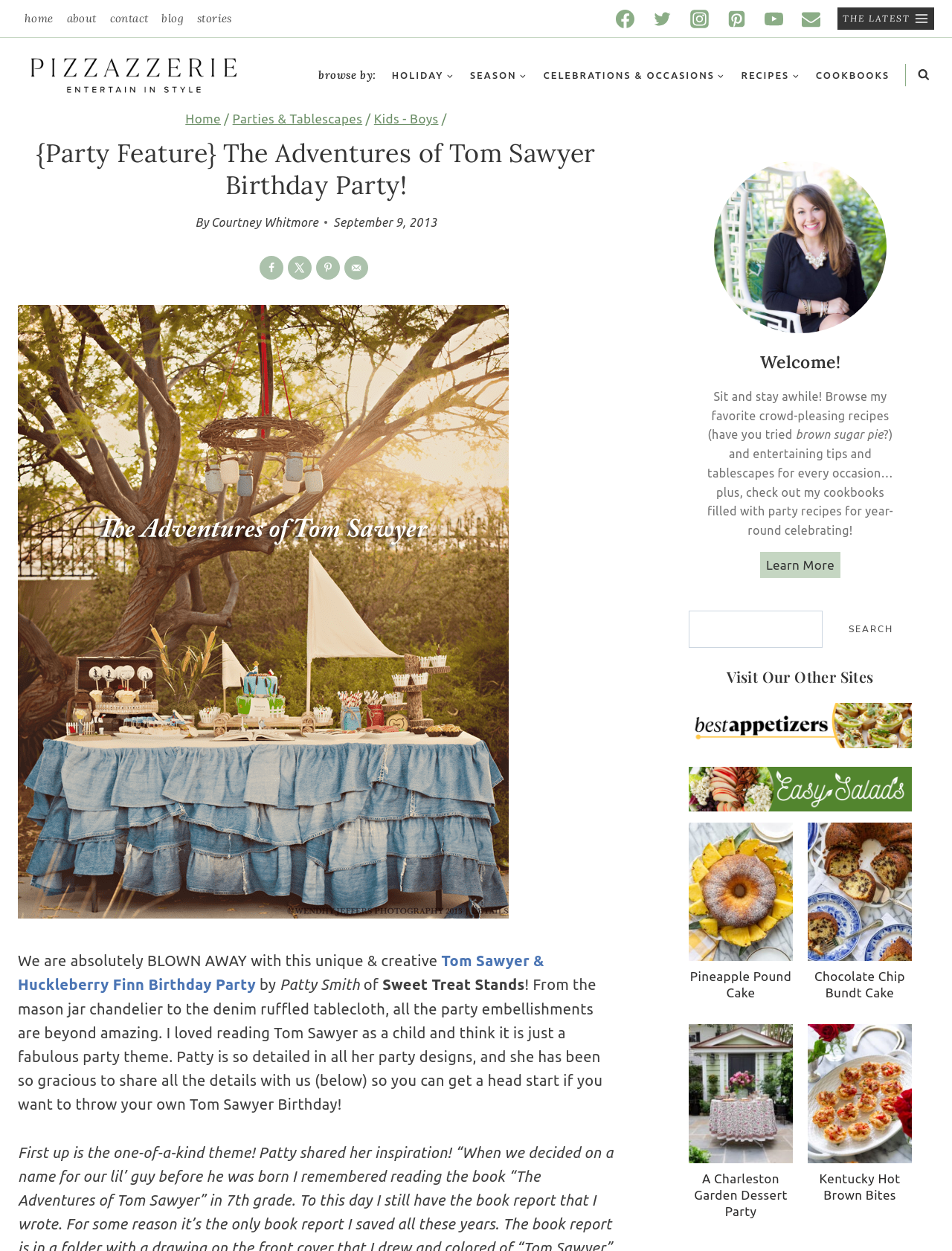Extract the top-level heading from the webpage and provide its text.

{Party Feature} The Adventures of Tom Sawyer Birthday Party!